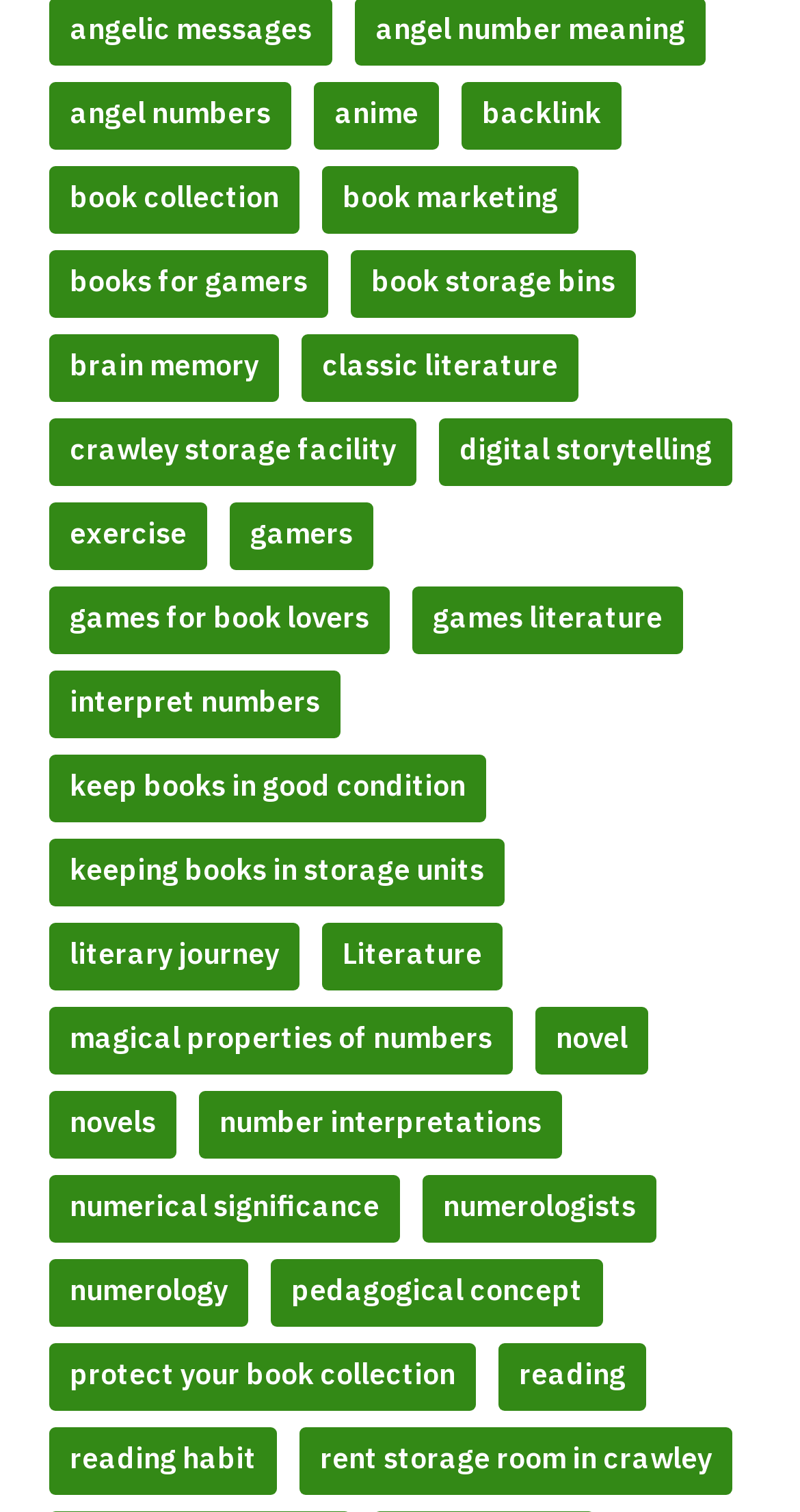How many links are on this webpage?
Answer the question with a single word or phrase by looking at the picture.

190